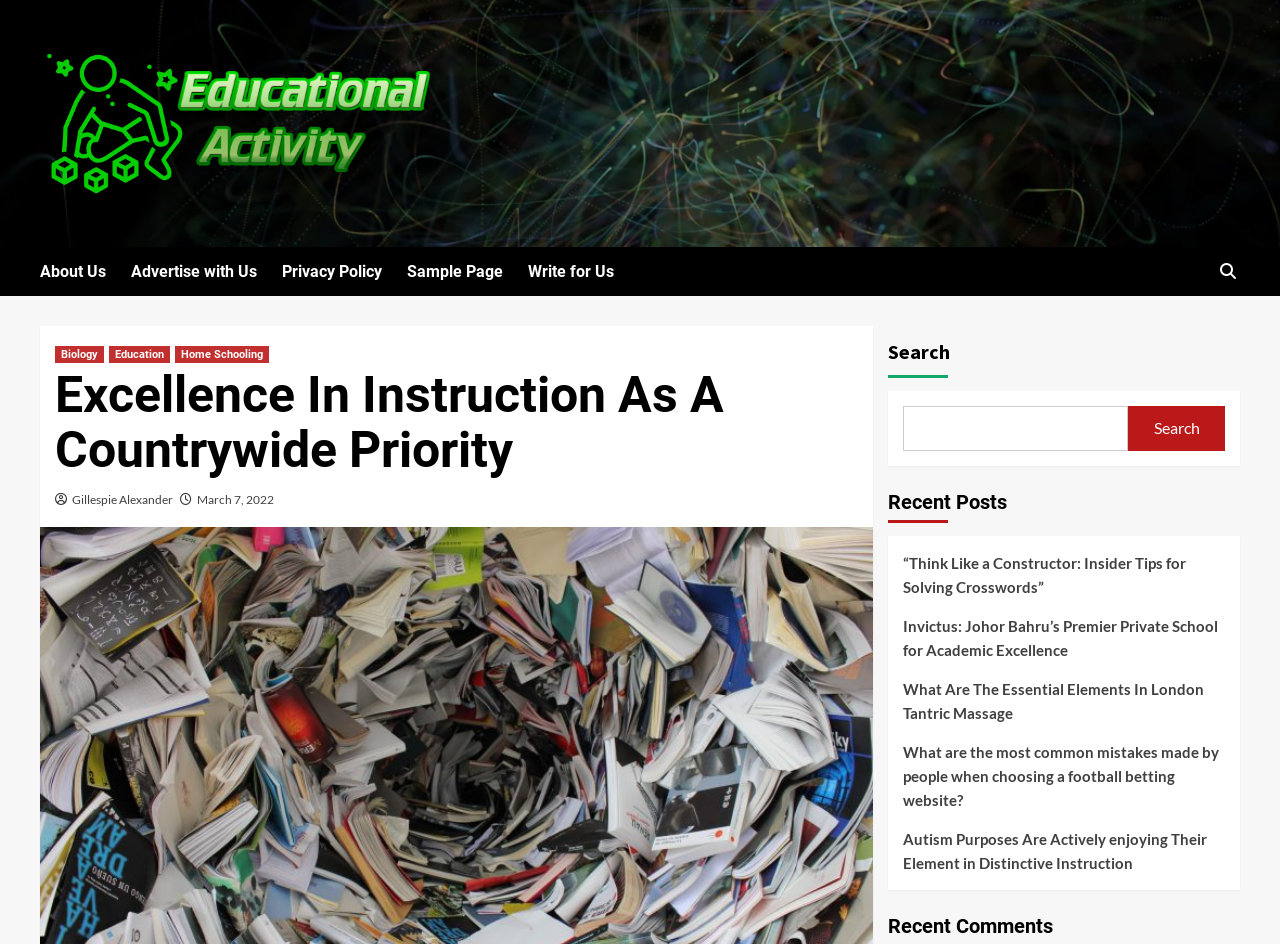Identify the bounding box coordinates of the region that should be clicked to execute the following instruction: "Add to cart".

None